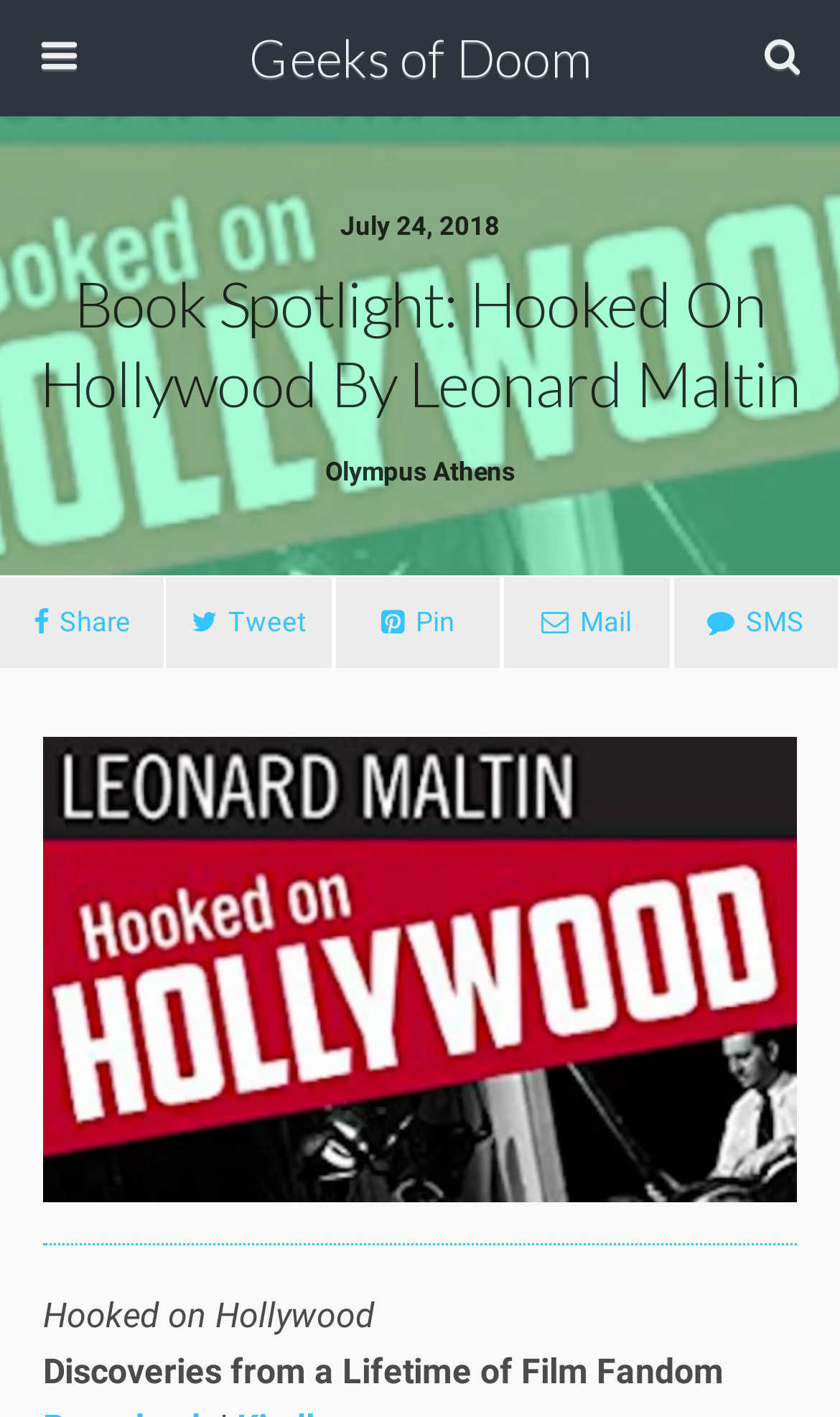What is the purpose of the textbox at the top of the webpage?
Refer to the image and offer an in-depth and detailed answer to the question.

I found the purpose of the textbox by looking at the content of the textbox element which is 'Search this website…' and the button element next to it with the content 'Search'.